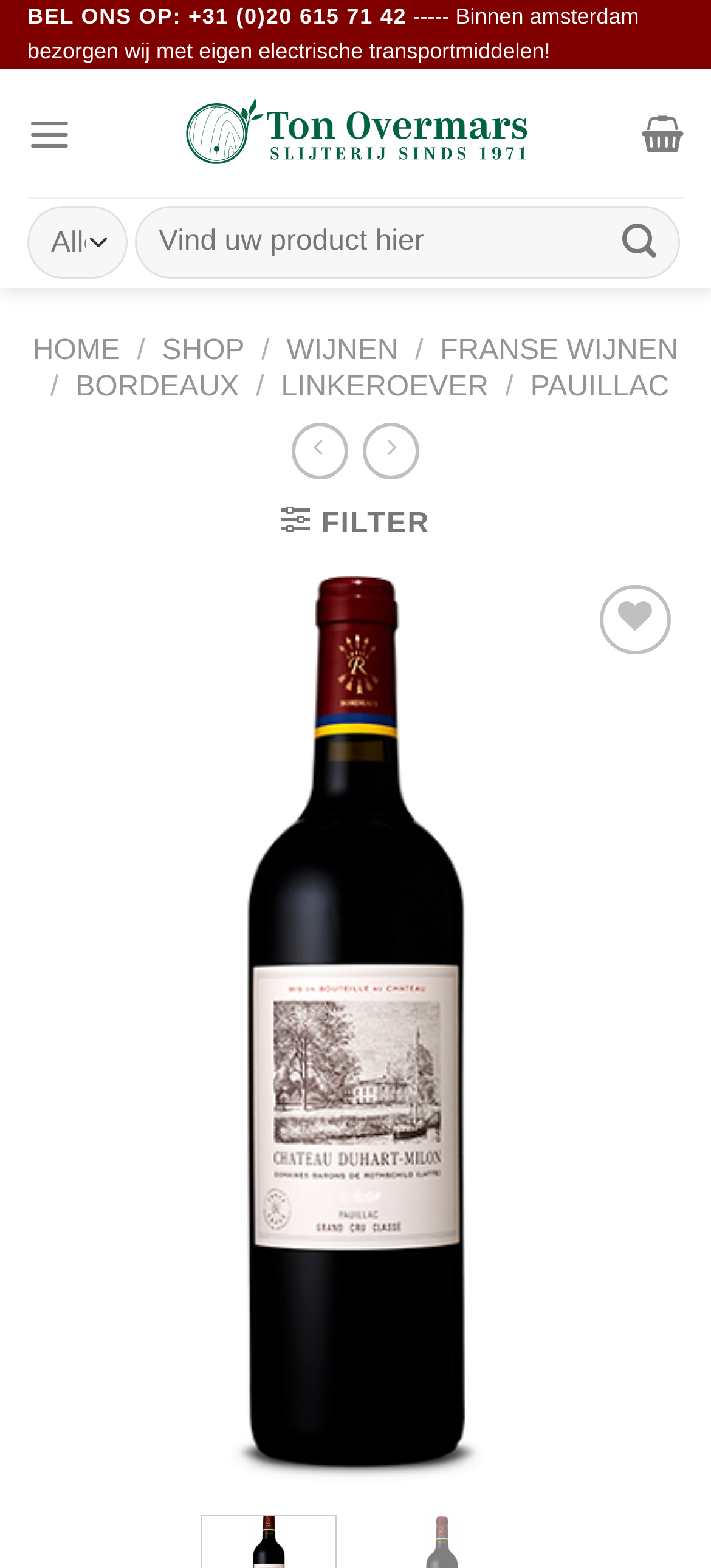For the following element description, predict the bounding box coordinates in the format (top-left x, top-left y, bottom-right x, bottom-right y). All values should be floating point numbers between 0 and 1. Description: Wijnen

[0.403, 0.214, 0.56, 0.234]